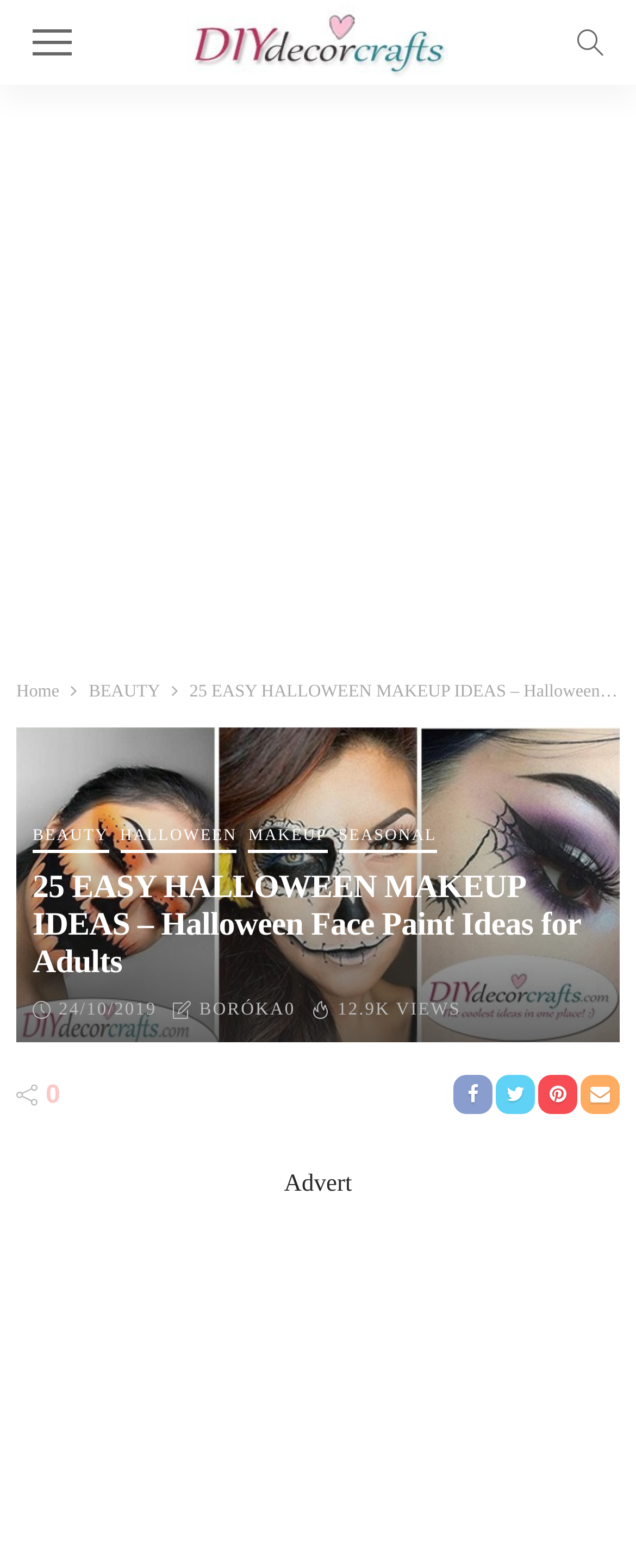Using the given element description, provide the bounding box coordinates (top-left x, top-left y, bottom-right x, bottom-right y) for the corresponding UI element in the screenshot: title="search"

[0.882, 0.0, 0.974, 0.054]